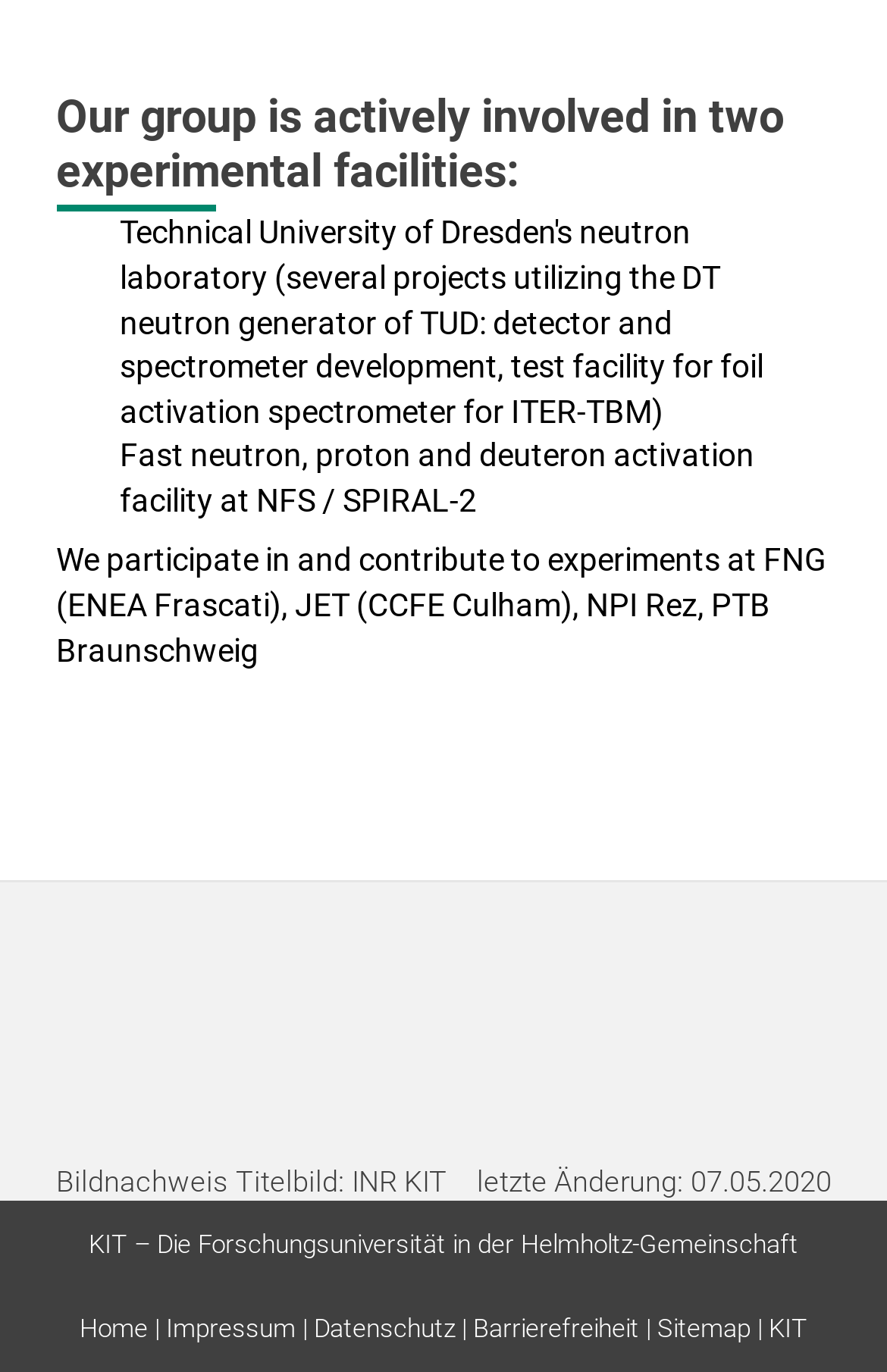How many links are there at the bottom of the webpage?
Please give a detailed and elaborate explanation in response to the question.

I found the answer by counting the links at the bottom of the webpage, which are 'Home', 'Impressum', 'Datenschutz', 'Barrierefreiheit', and 'Sitemap'.